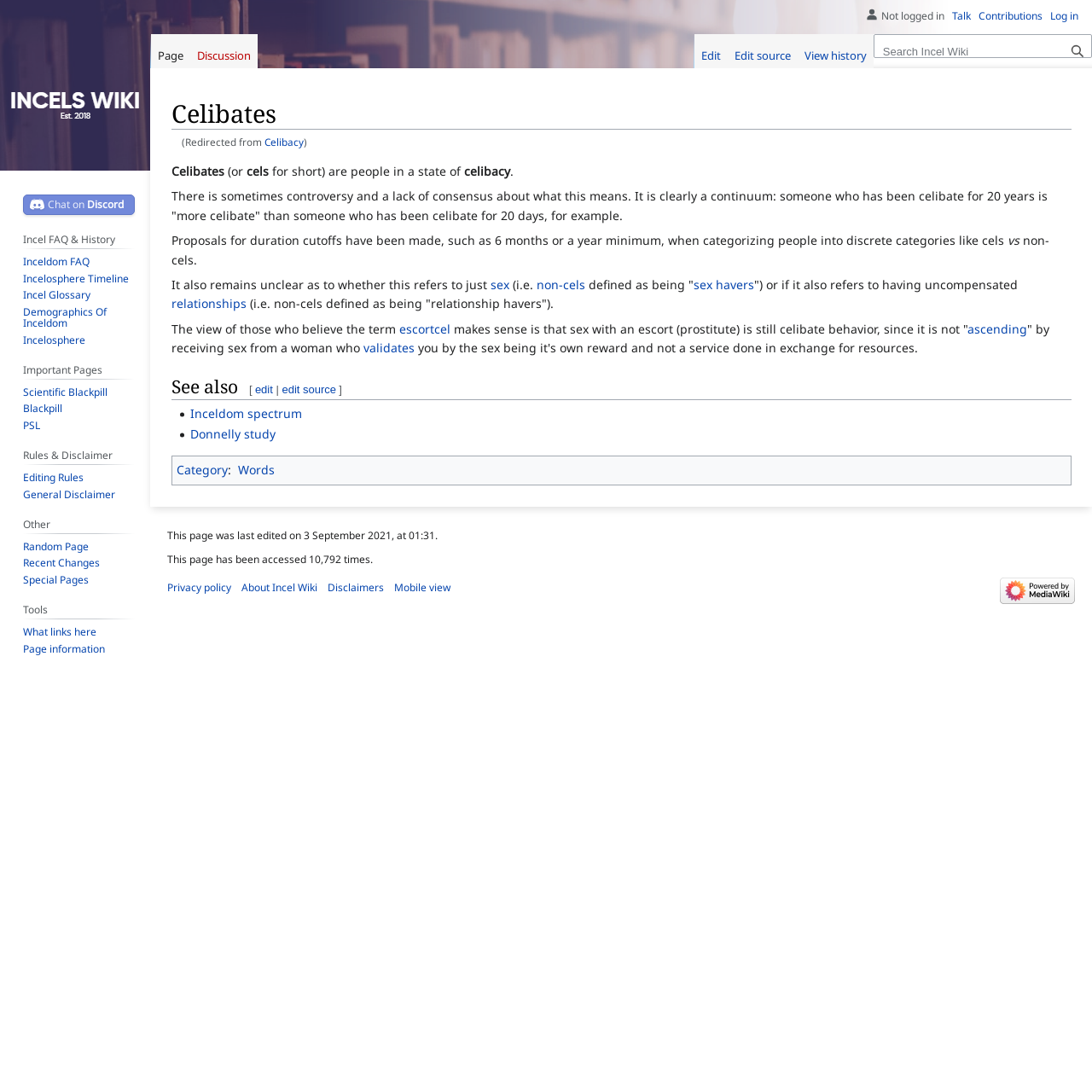Please answer the following question using a single word or phrase: 
What is the definition of celibates?

people in a state of celibacy